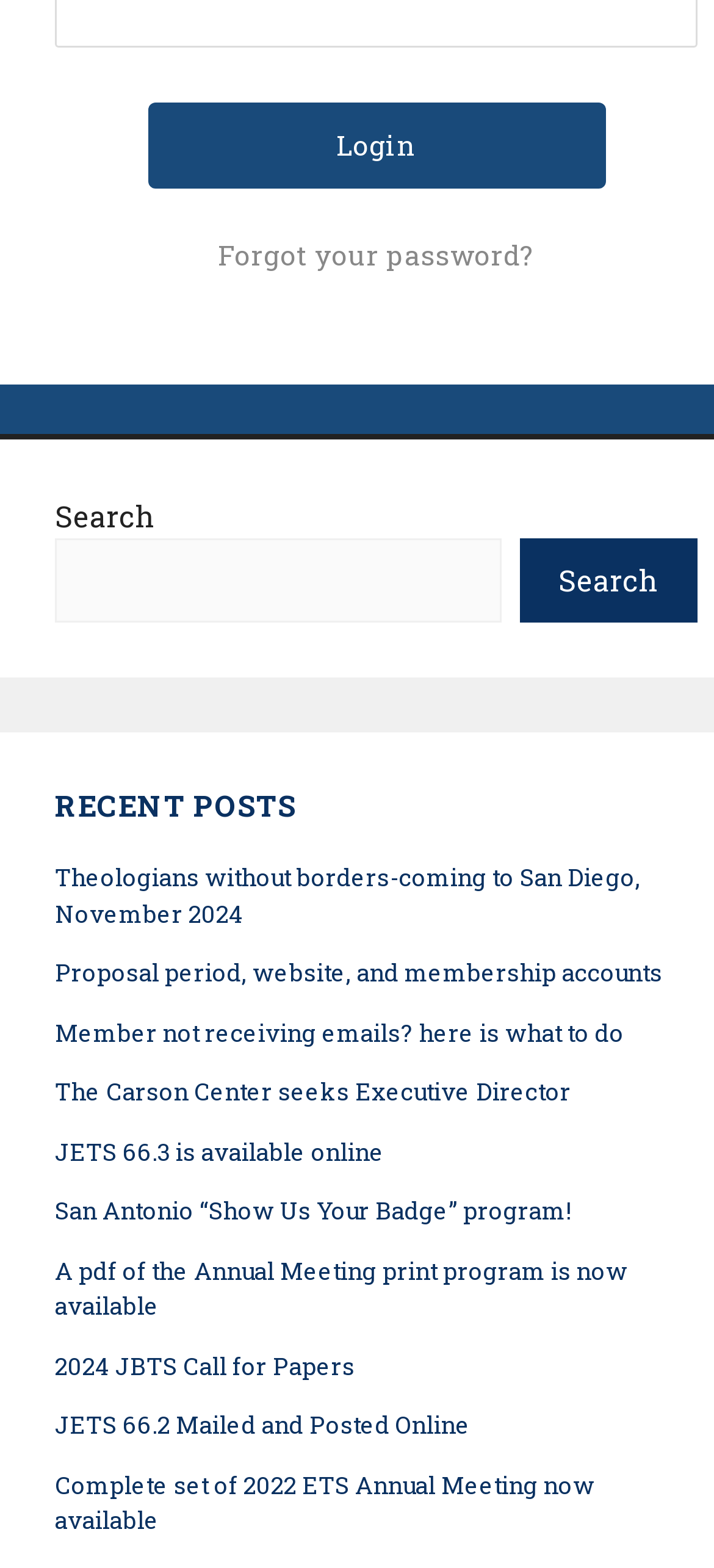Find the UI element described as: "General Inquiries" and predict its bounding box coordinates. Ensure the coordinates are four float numbers between 0 and 1, [left, top, right, bottom].

[0.077, 0.158, 0.433, 0.183]